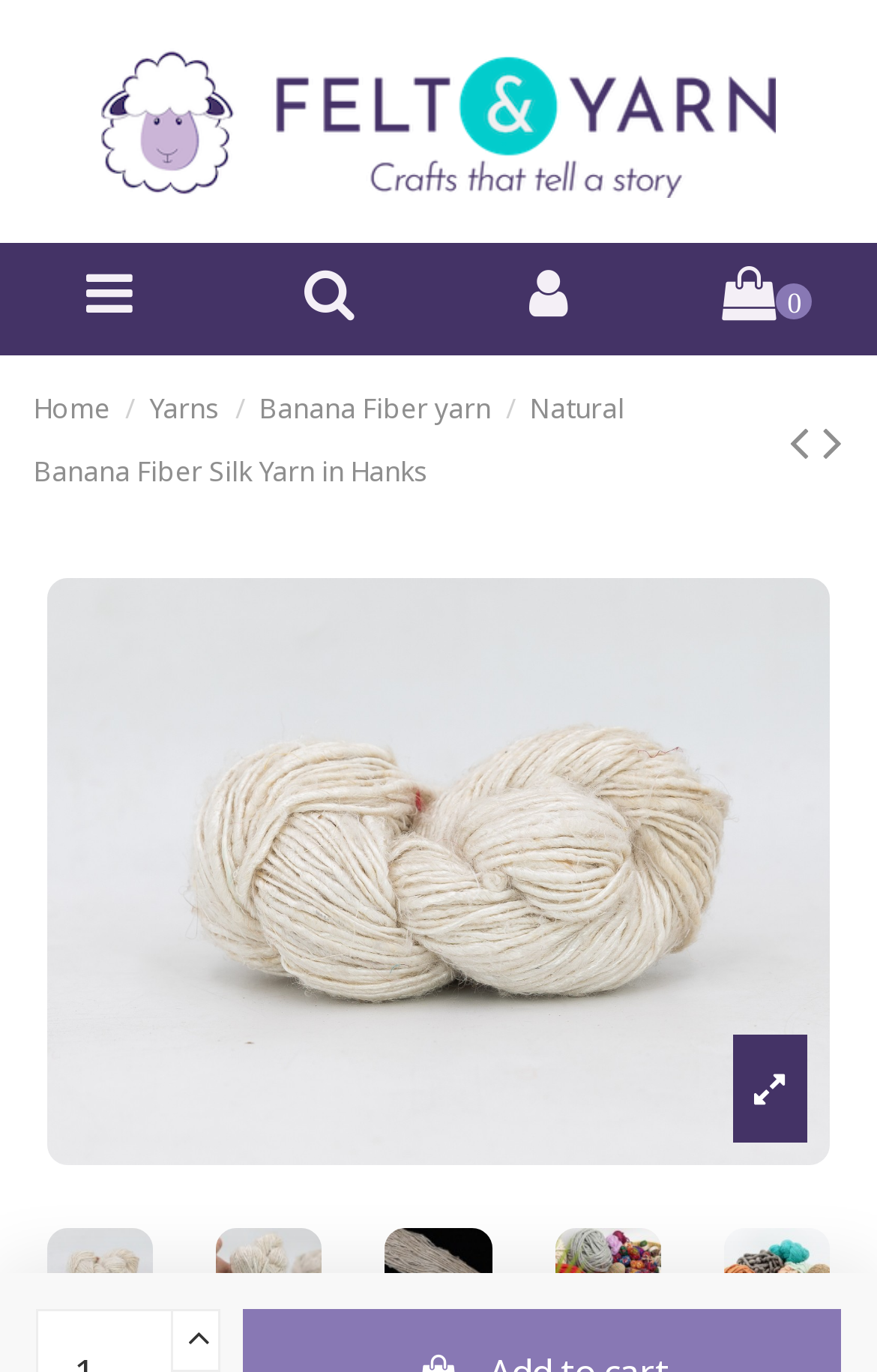Is there a previous product link?
Give a comprehensive and detailed explanation for the question.

There is a link element with the text 'Previous product' at the top of the page, indicating that there is a previous product.